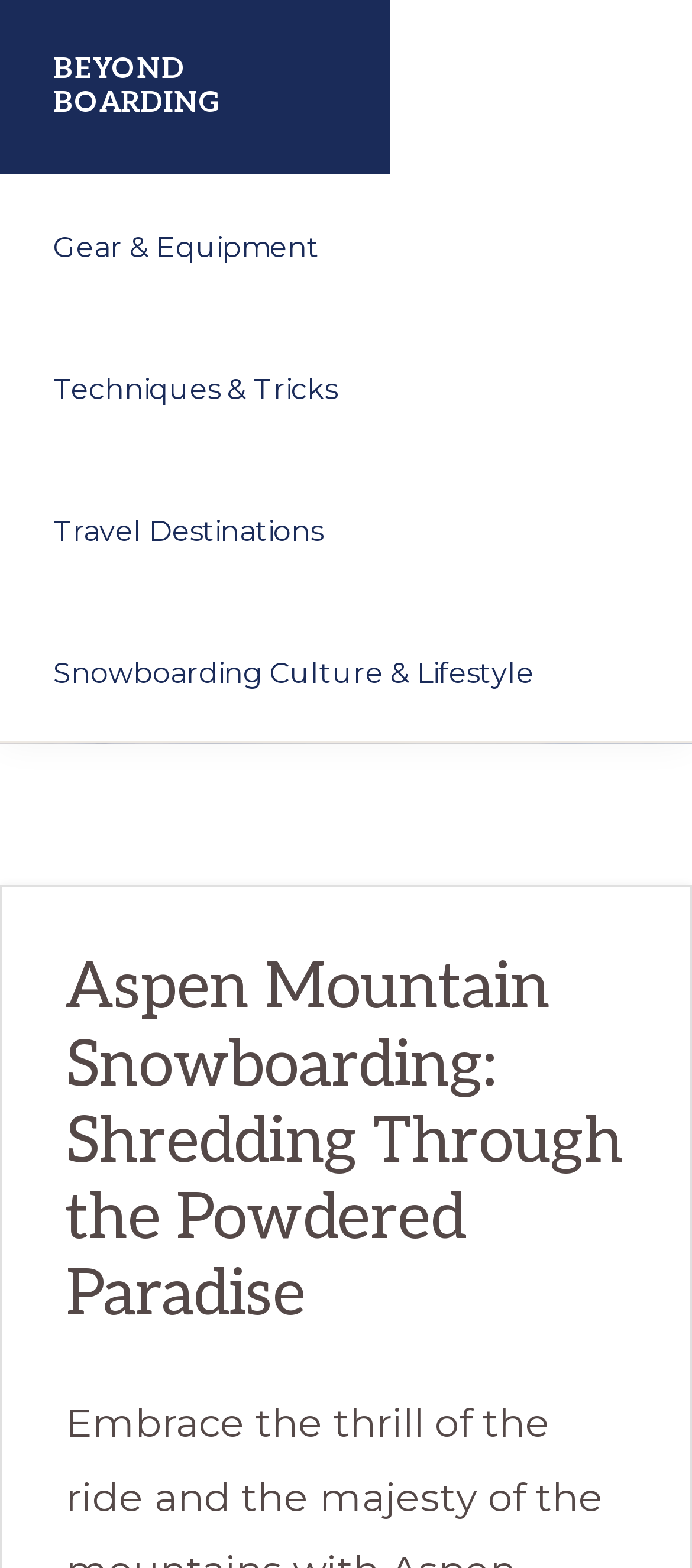Analyze the image and provide a detailed answer to the question: How many skip links are there?

I counted the number of 'Skip to' links at the top of the webpage, which are 'Skip to primary navigation', 'Skip to main content', and 'Skip to primary sidebar'. Therefore, there are 3 skip links.